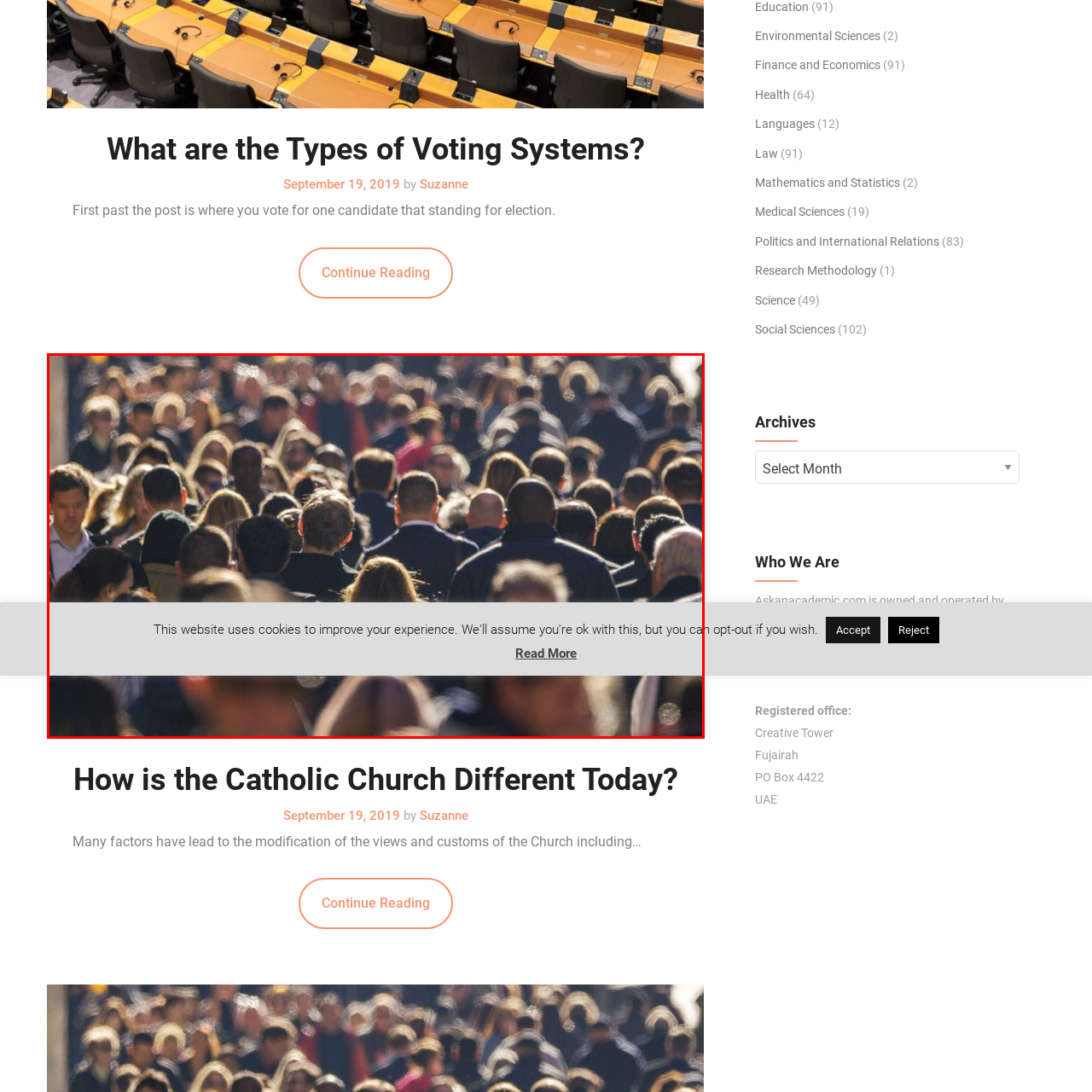Generate a detailed caption for the picture within the red-bordered area.

The image depicts a bustling crowd of people, highlighting the vibrancy and diversity of urban life. Individuals of various ages and backgrounds are engaged in their activities, with an array of hairstyles and clothing styles that reflect personal expression and cultural influences. The focus on the crowd suggests a sense of community and movement, typical of busy city streets.

In the foreground, the detailed expressions and interactions of the crowd are obscured, emphasizing the collective experience rather than individual identities. The background captures a dynamic atmosphere, likely in a public space such as a market, street, or outdoor event, where people are gathered, chatting, and transitioning between places.

Additionally, an overlay text indicates that the website uses cookies to enhance user experience, encouraging visitors to learn more about their privacy policies. This contextual note adds a layer of modern digital interaction, blending the physical presence of the crowd with the online world's considerations.